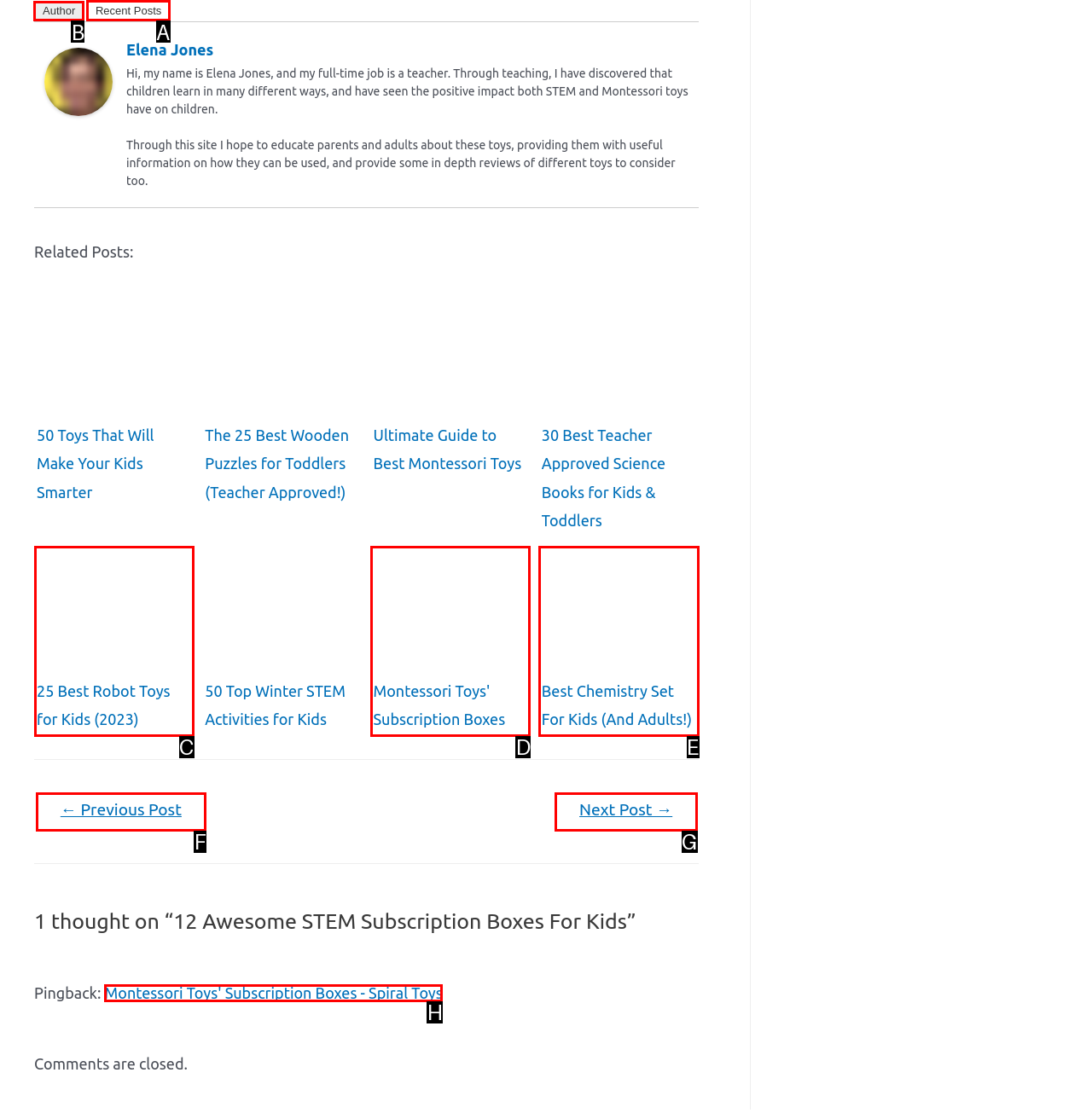Indicate the HTML element to be clicked to accomplish this task: Click on the link to view the author's page Respond using the letter of the correct option.

B